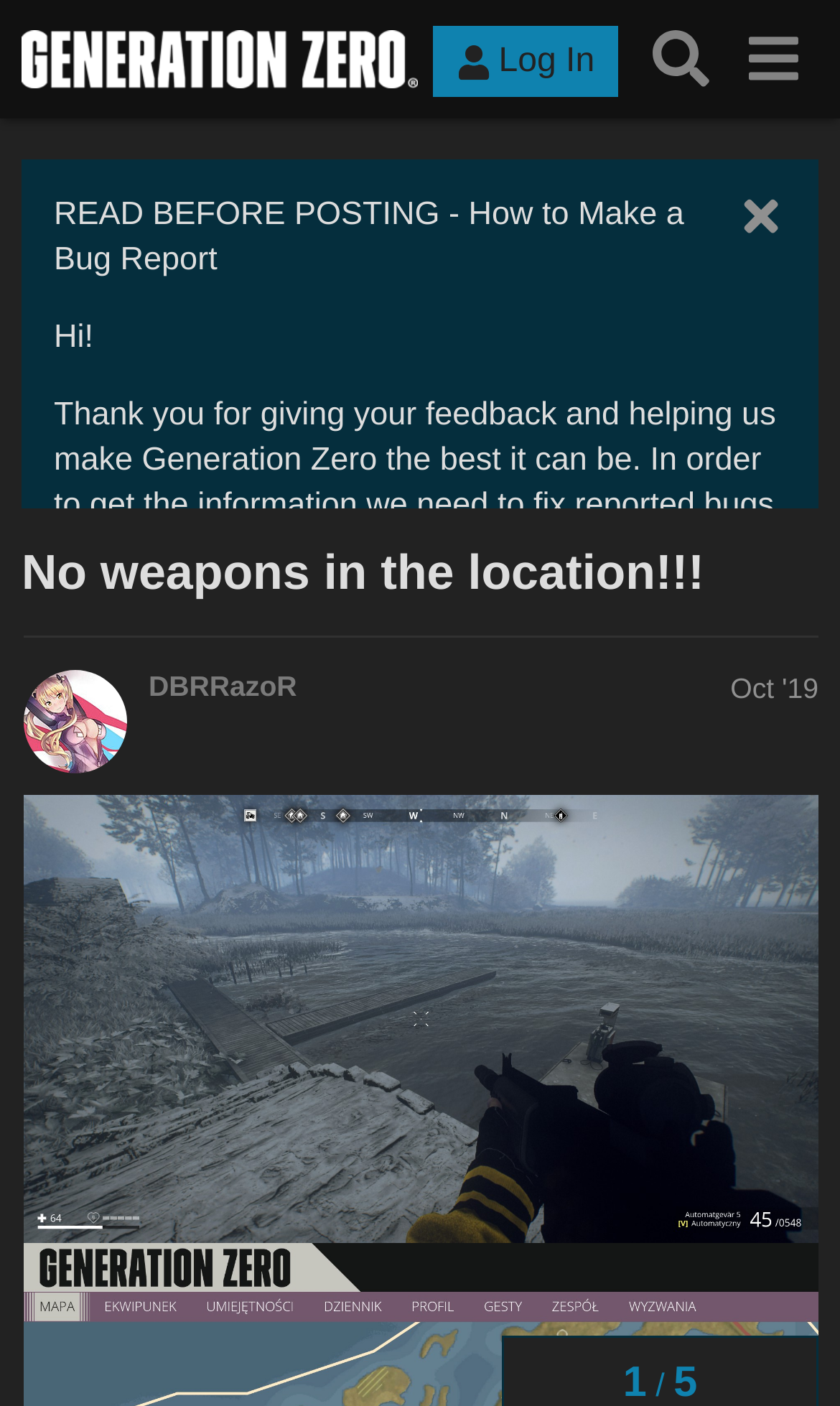How many sections are there in the bug report template?
Using the details shown in the screenshot, provide a comprehensive answer to the question.

There are 6 sections in the bug report template: Platform, Description, Steps To Reproduce, Images / Videos, Host or Client, and Players in your game.